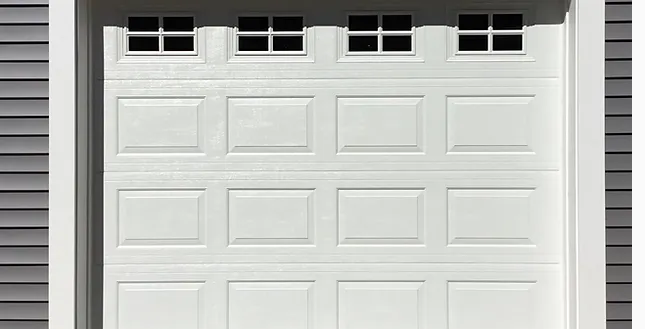Create an elaborate description of the image, covering every aspect.

The image showcases a modern white garage door featuring a raised panel design with multiple rectangular sections. At the top, four small rectangular windows add a touch of elegance, ensuring natural light enters the garage while maintaining exterior privacy. The door's smooth finish contrasts beautifully with the gray siding to its left, highlighting its contemporary aesthetic. This design is typical for residential properties, emphasizing both functionality and curb appeal, making it a popular choice among homeowners looking to enhance their property's overall look.